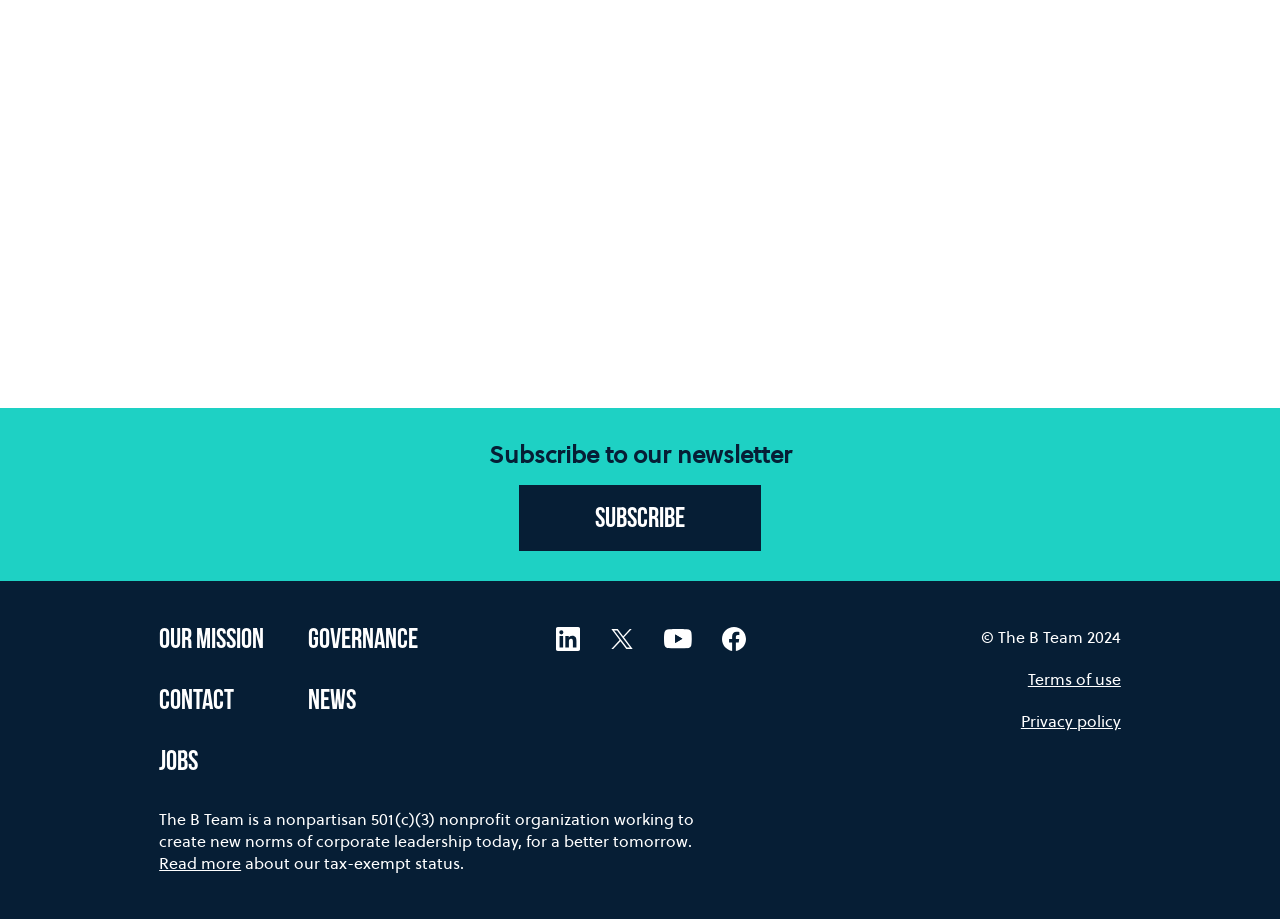Identify the bounding box coordinates for the region to click in order to carry out this instruction: "Visit the LinkedIn page". Provide the coordinates using four float numbers between 0 and 1, formatted as [left, top, right, bottom].

[0.434, 0.682, 0.453, 0.708]